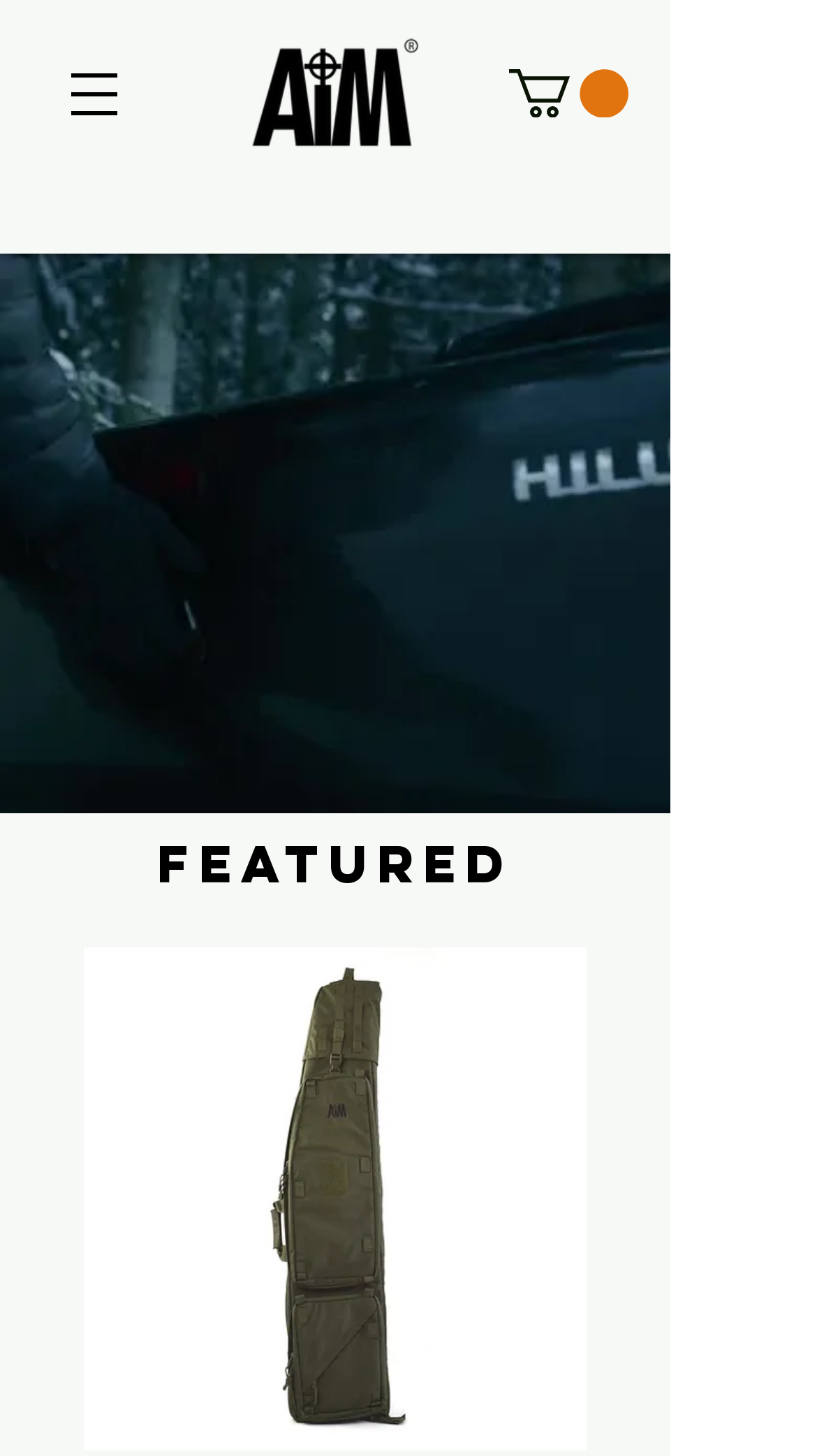How many navigation buttons are there?
Provide an in-depth answer to the question, covering all aspects.

There are two navigation buttons, 'Previous Product' and 'Next Product', which are located below the 'FEATURED' heading and are used to navigate through the products.